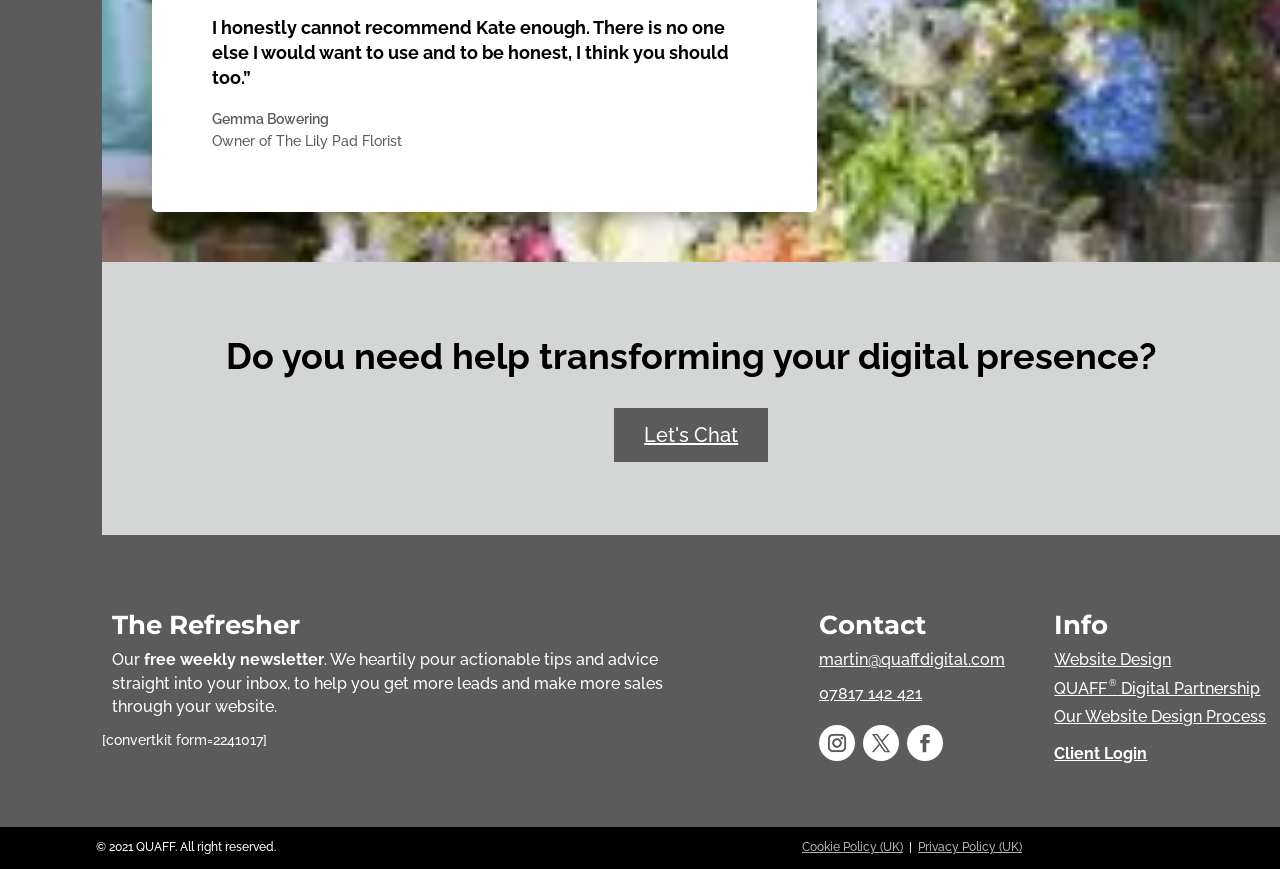Locate the bounding box of the UI element described by: "Clinical Trial Endpoints" in the given webpage screenshot.

None